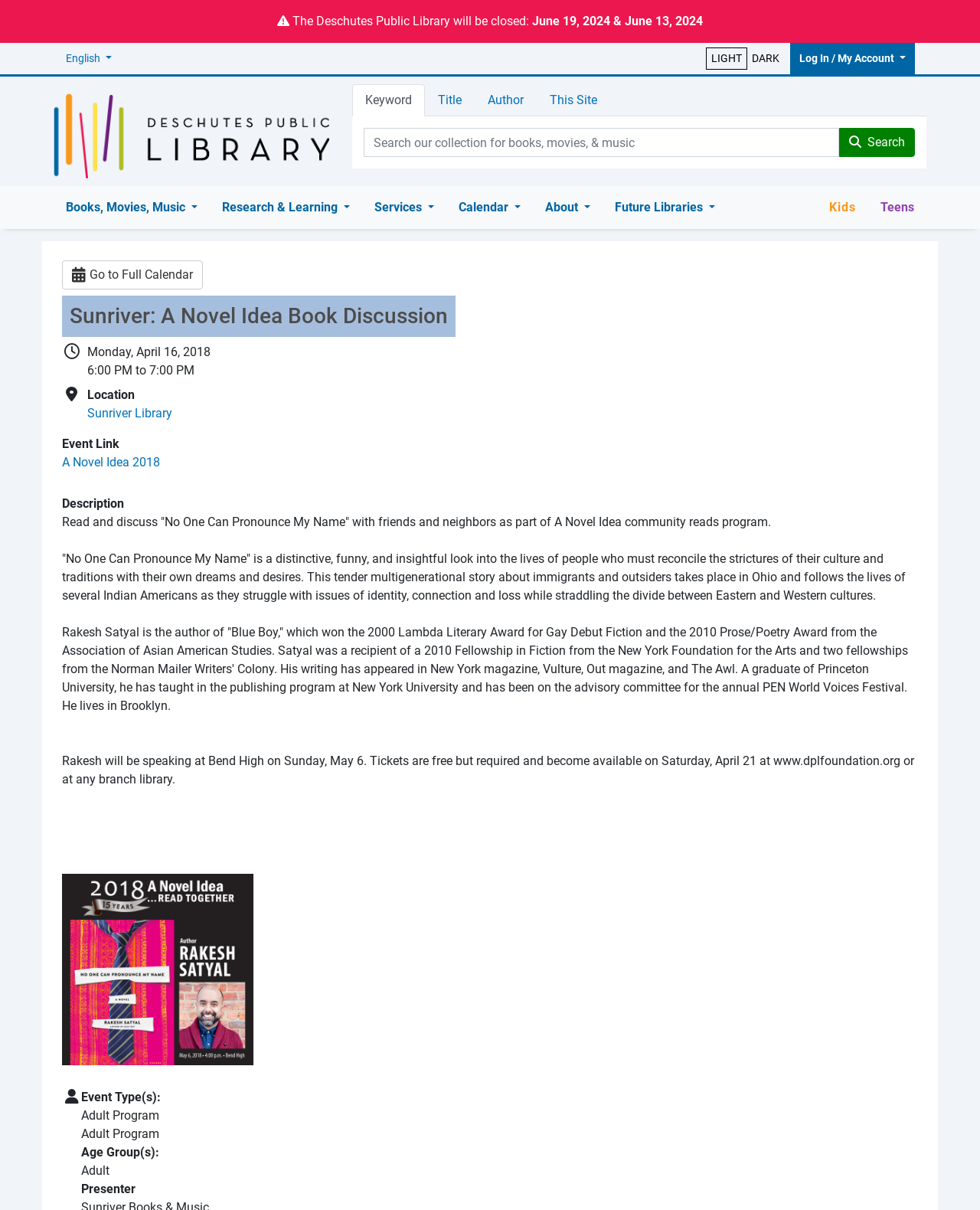From the webpage screenshot, predict the bounding box coordinates (top-left x, top-left y, bottom-right x, bottom-right y) for the UI element described here: Log In / My Account

[0.807, 0.035, 0.934, 0.061]